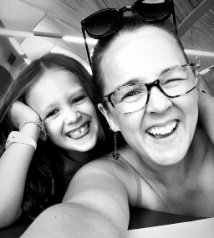Describe the scene depicted in the image with great detail.

The image features a joyful moment captured in black and white, showcasing a woman and a girl smiling broadly at the camera. The woman, likely a mother, is wearing glasses and has her hair pulled back, while the girl, who seems to be her daughter, has long hair and is playfully resting her chin on her hand. The bright smiles of both individuals convey a sense of happiness and warmth, capturing a casual yet intimate bond between them. In the background, there are blurred elements suggesting they are in a lively environment, perhaps indoors, which enhances the candidness of the moment.